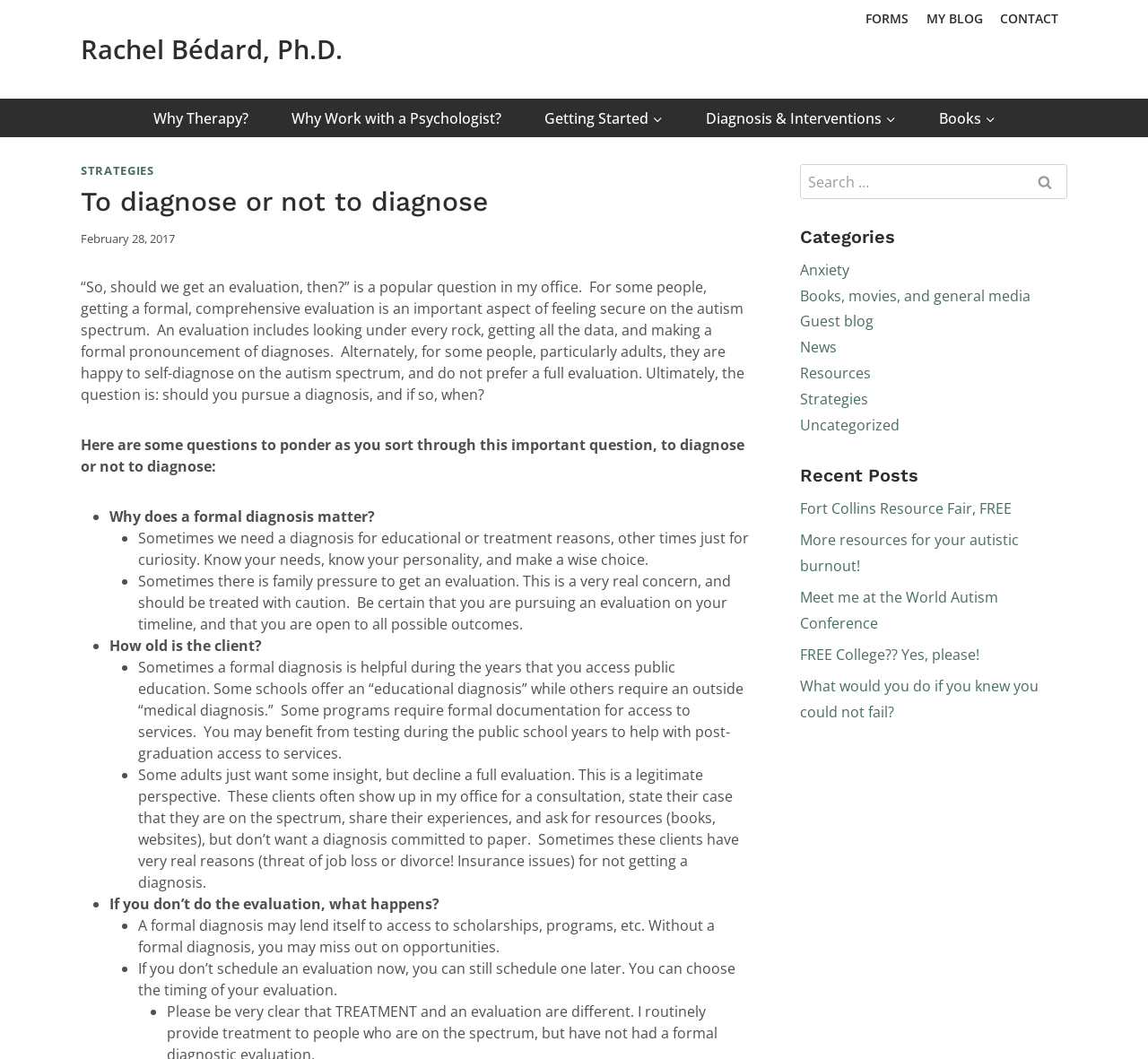Please find the bounding box coordinates of the clickable region needed to complete the following instruction: "Click on the 'FORMS' link". The bounding box coordinates must consist of four float numbers between 0 and 1, i.e., [left, top, right, bottom].

[0.746, 0.011, 0.799, 0.025]